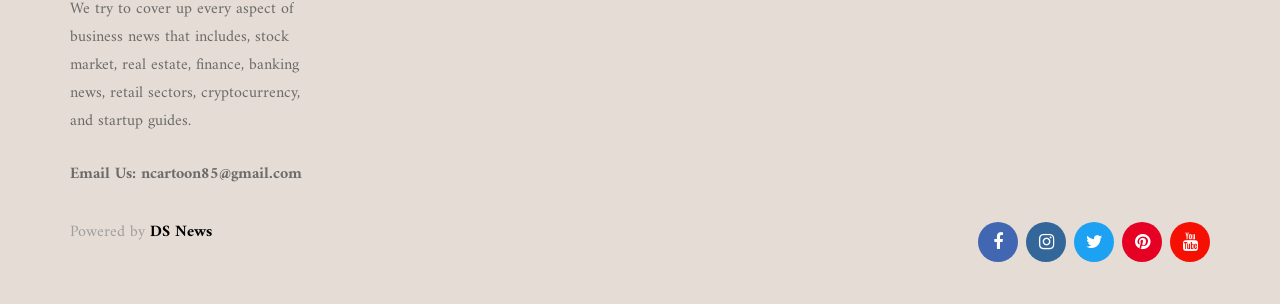Please determine the bounding box coordinates of the clickable area required to carry out the following instruction: "Check out FOOD". The coordinates must be four float numbers between 0 and 1, represented as [left, top, right, bottom].

[0.5, 0.13, 0.548, 0.2]